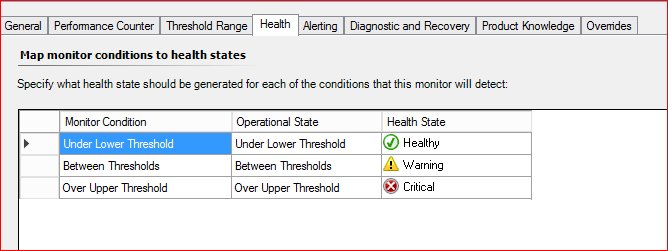Please respond to the question with a concise word or phrase:
What is the purpose of this monitoring interface?

To assess system health